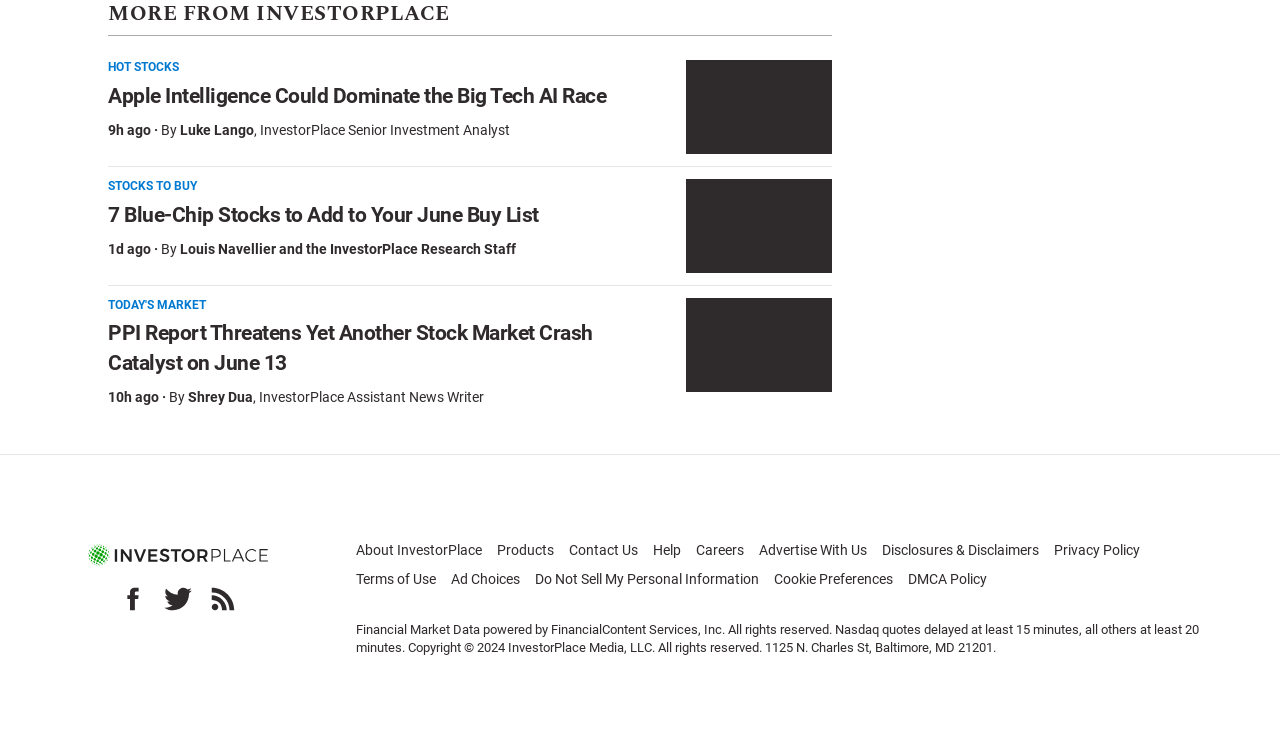Locate the bounding box coordinates of the region to be clicked to comply with the following instruction: "Read more about 7 Blue-Chip Stocks to Add to Your June Buy List". The coordinates must be four float numbers between 0 and 1, in the form [left, top, right, bottom].

[0.536, 0.242, 0.65, 0.368]